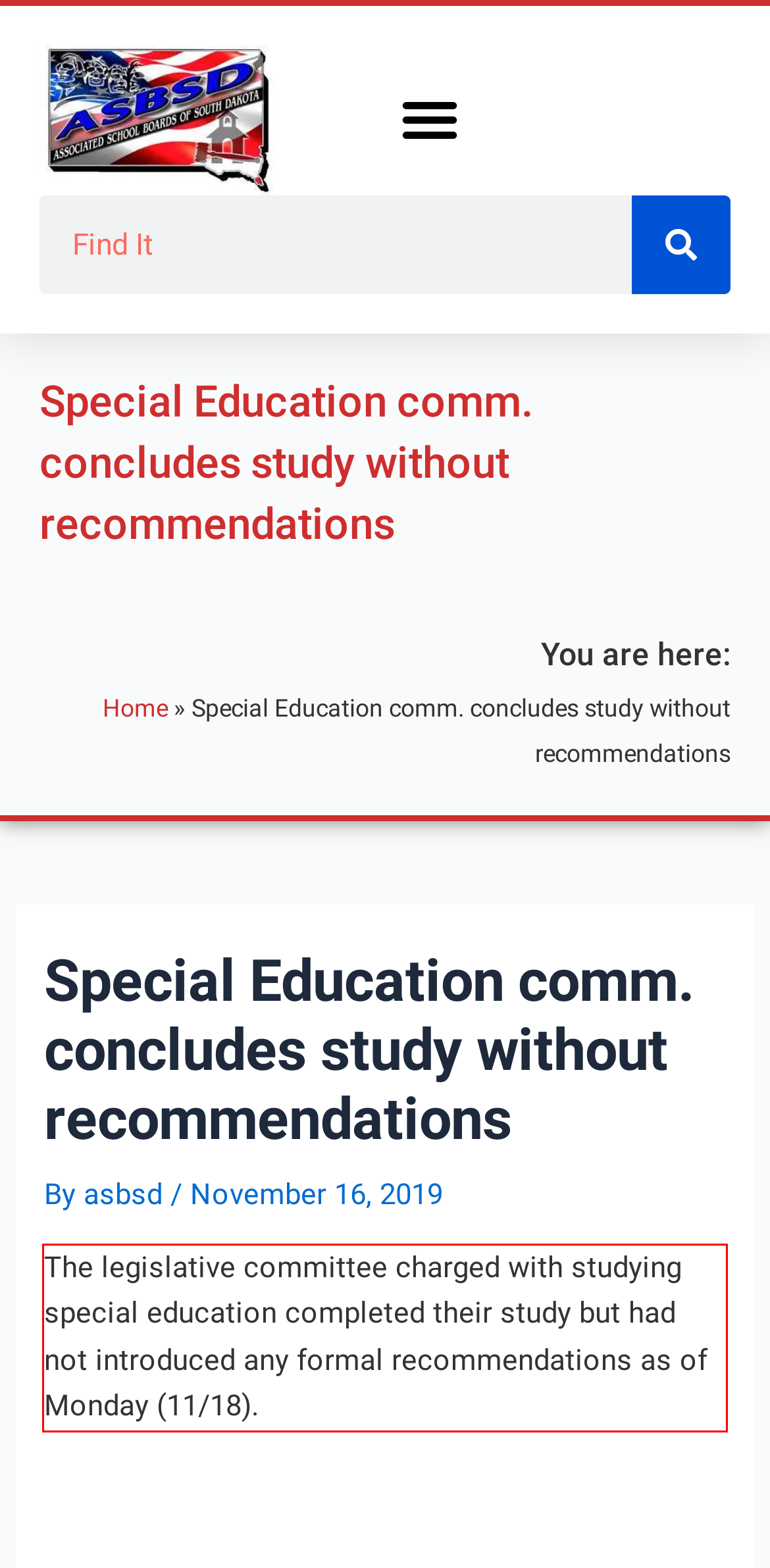Given a webpage screenshot, locate the red bounding box and extract the text content found inside it.

The legislative committee charged with studying special education completed their study but had not introduced any formal recommendations as of Monday (11/18).